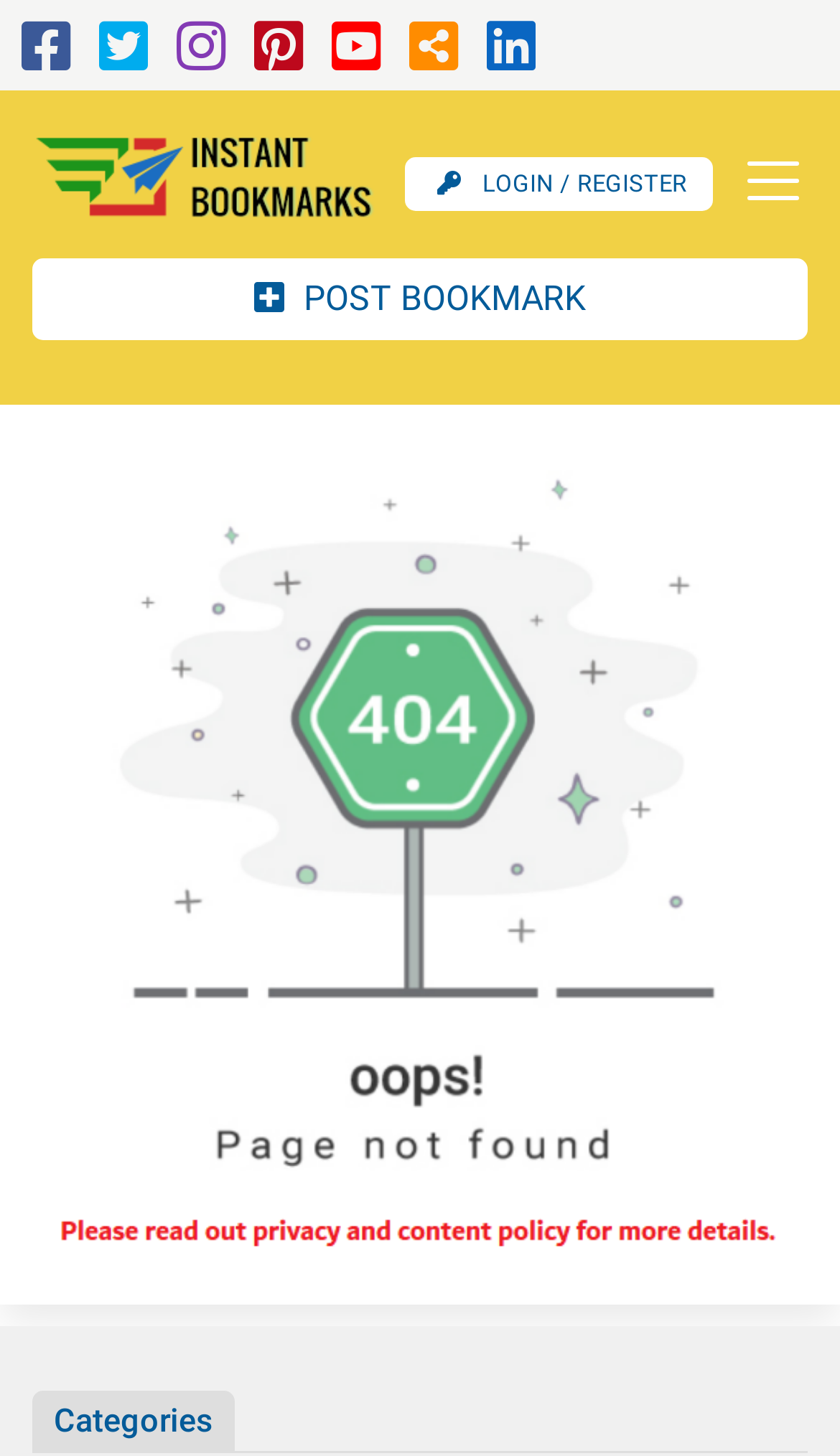Reply to the question with a single word or phrase:
What is the purpose of the button on the top right?

Toggle navigation